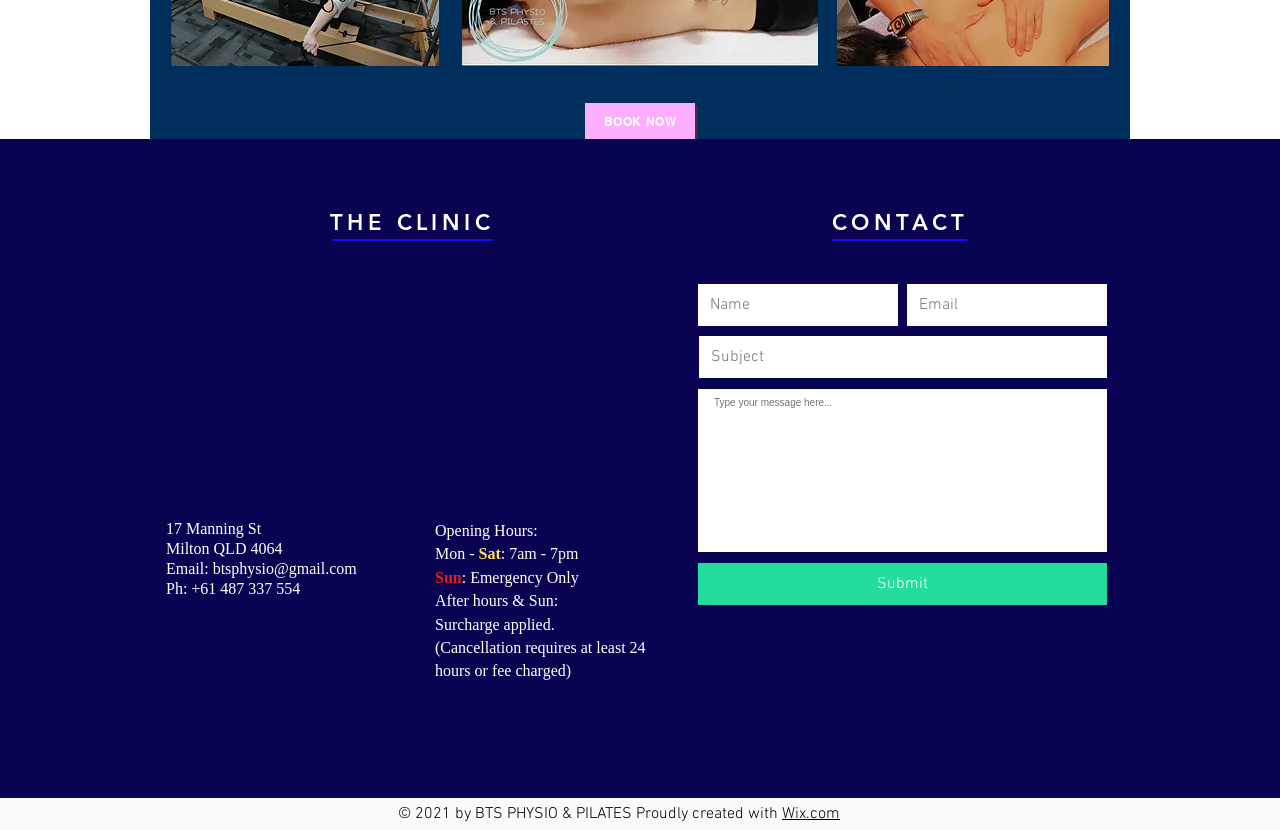Using the elements shown in the image, answer the question comprehensively: What are the clinic's opening hours?

I found the clinic's opening hours by examining the static text elements on the webpage. I saw the text 'Opening Hours:' followed by the specific hours for each day of the week. The hours are '7am-7pm' from Monday to Saturday, and 'Emergency Only' on Sundays.